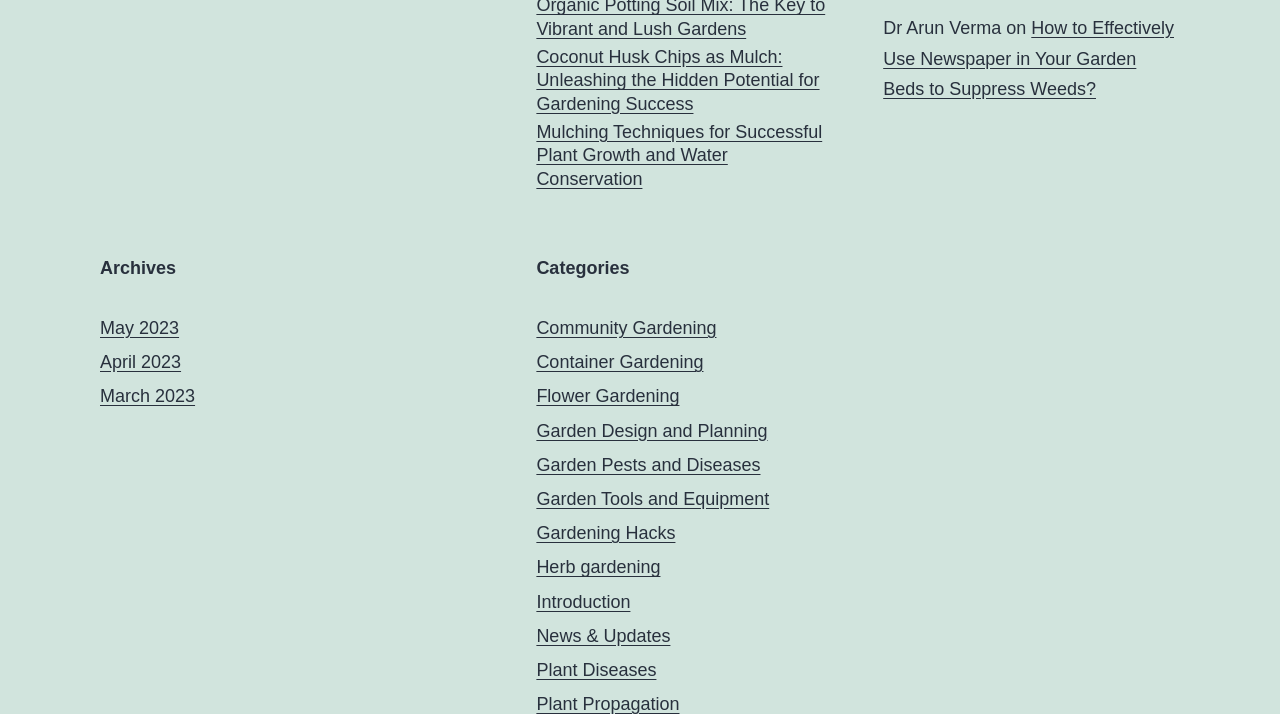What is the title of the first article link on the webpage?
Please give a well-detailed answer to the question.

I examined the link elements at the top of the webpage and found the first article link titled 'Coconut Husk Chips as Mulch: Unleashing the Hidden Potential for Gardening Success'.